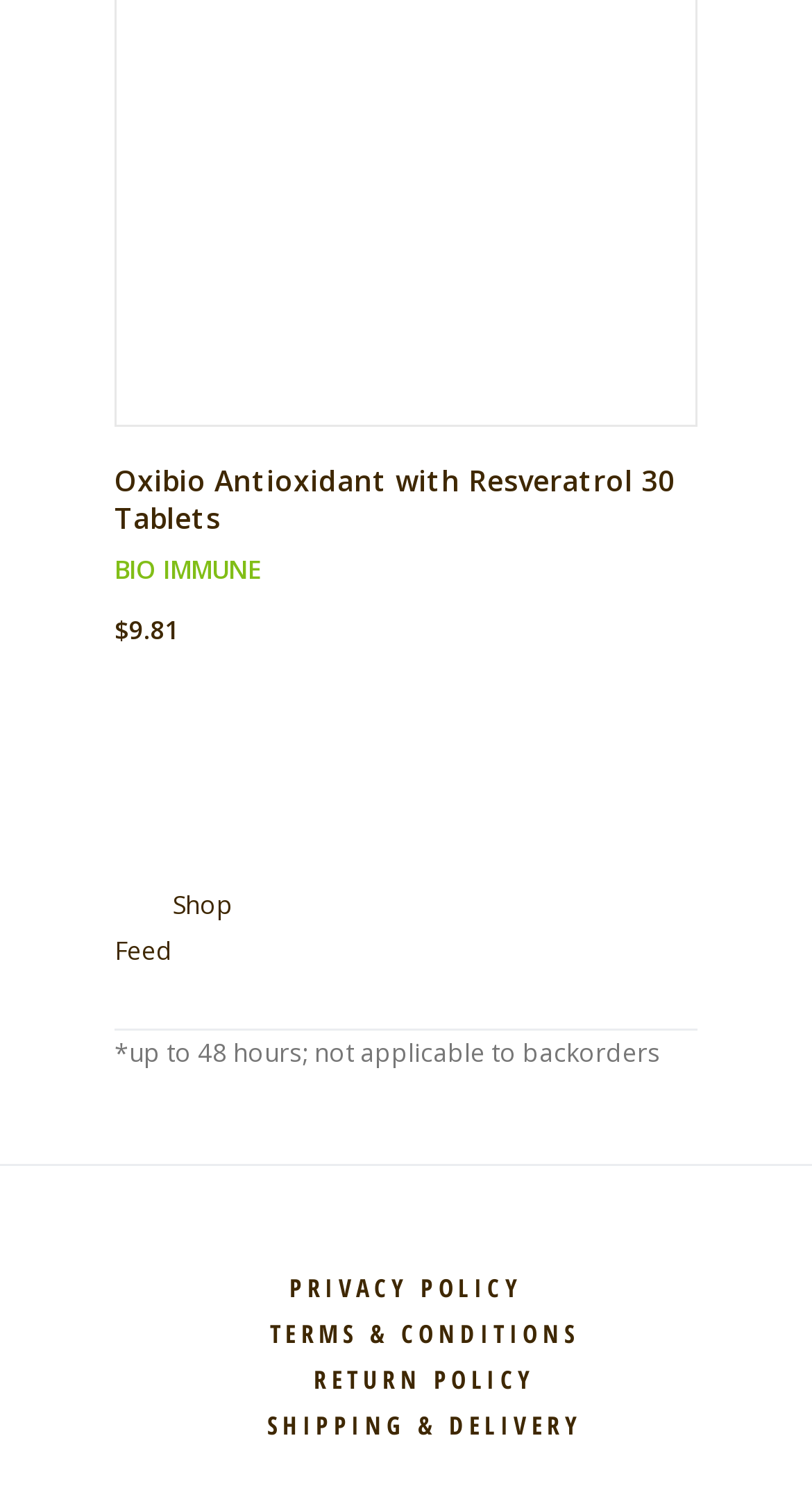What is the name of the product?
Examine the image and give a concise answer in one word or a short phrase.

Oxibio Antioxidant with Resveratrol 30 Tablets